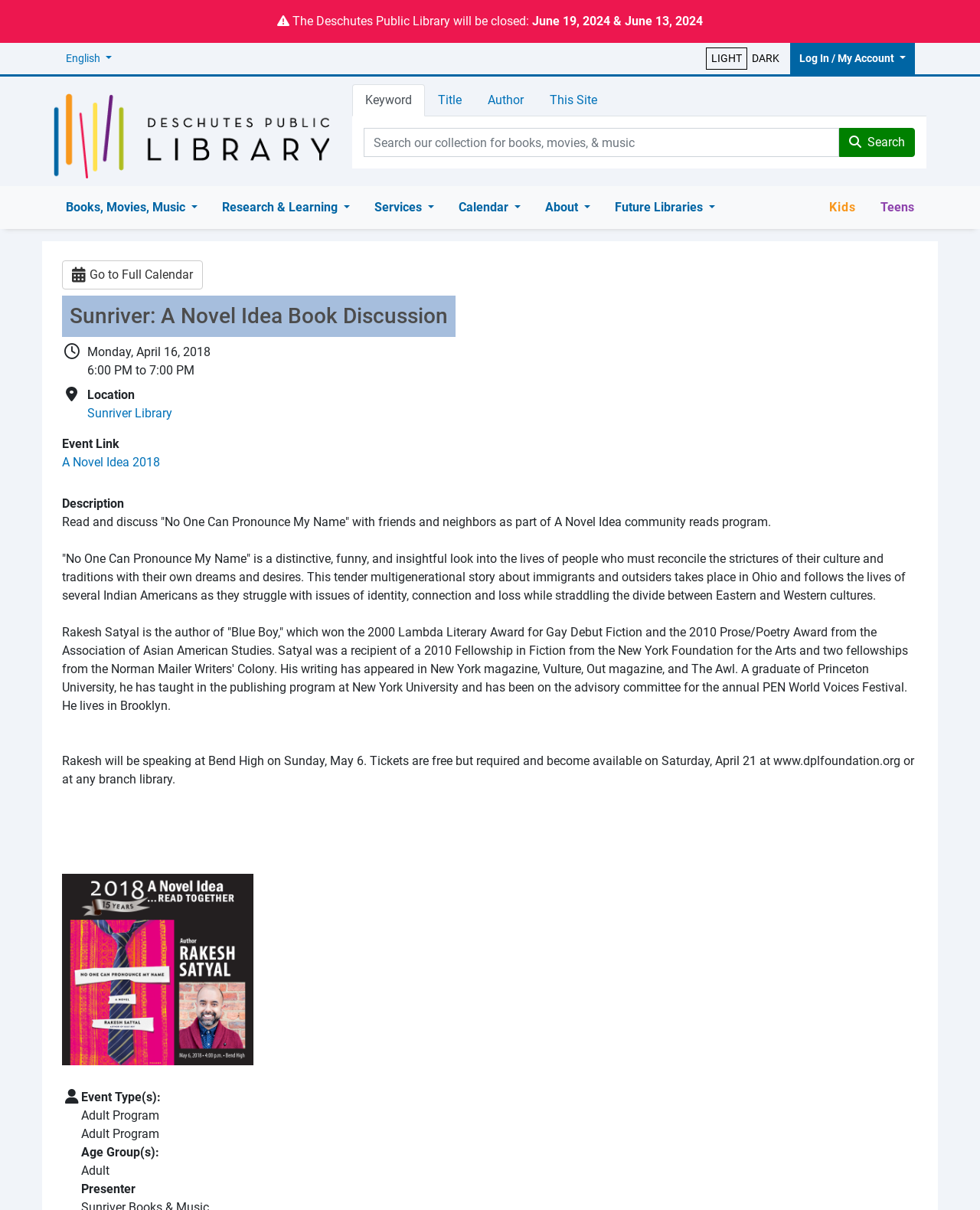Refer to the screenshot and give an in-depth answer to this question: What is the location of the event?

The location of the event is mentioned in the description of the event, which is Sunriver Library, as indicated by the link 'Sunriver Library' under the 'Location' section.